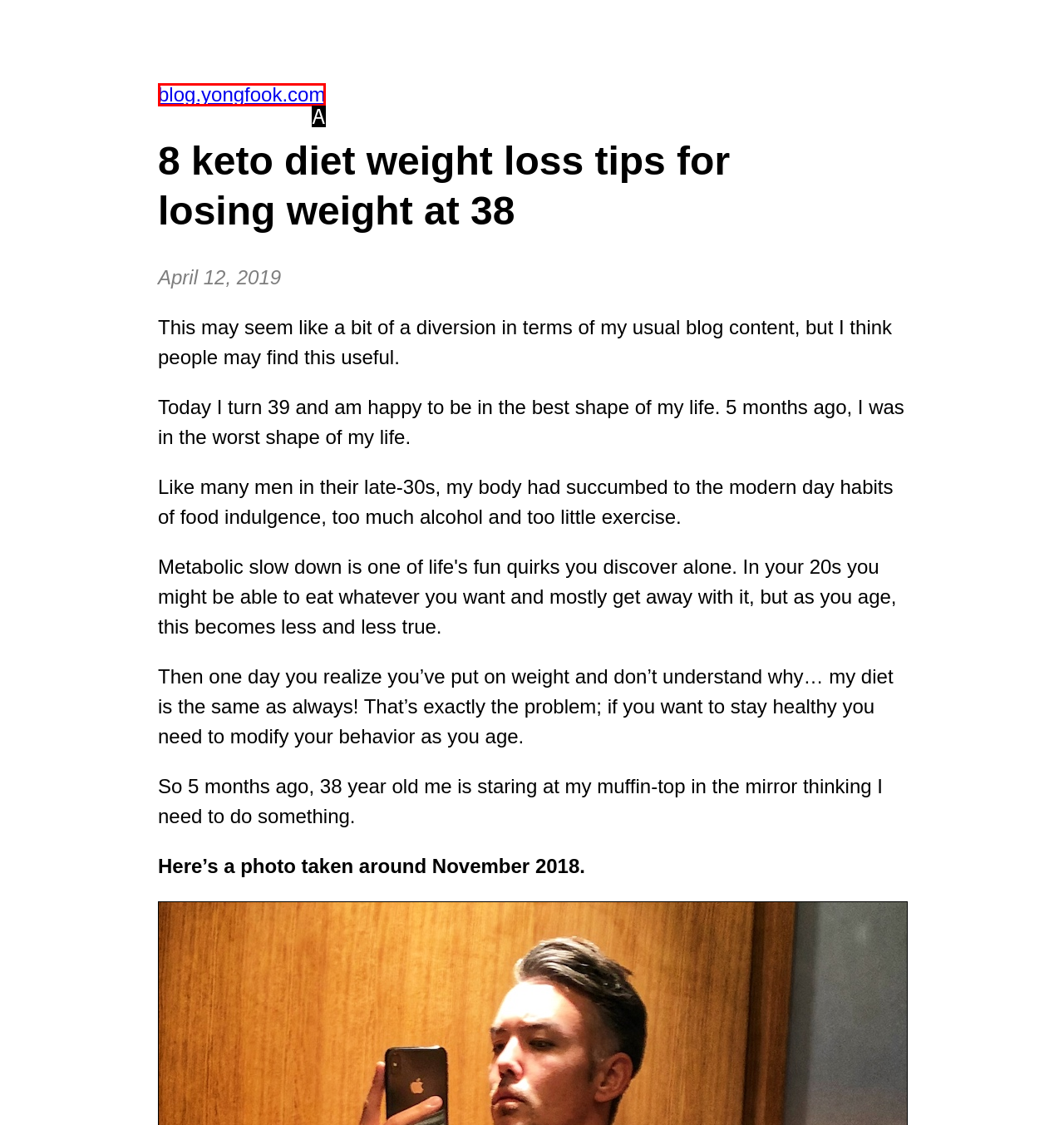Which option aligns with the description: blog.yongfook.com? Respond by selecting the correct letter.

A